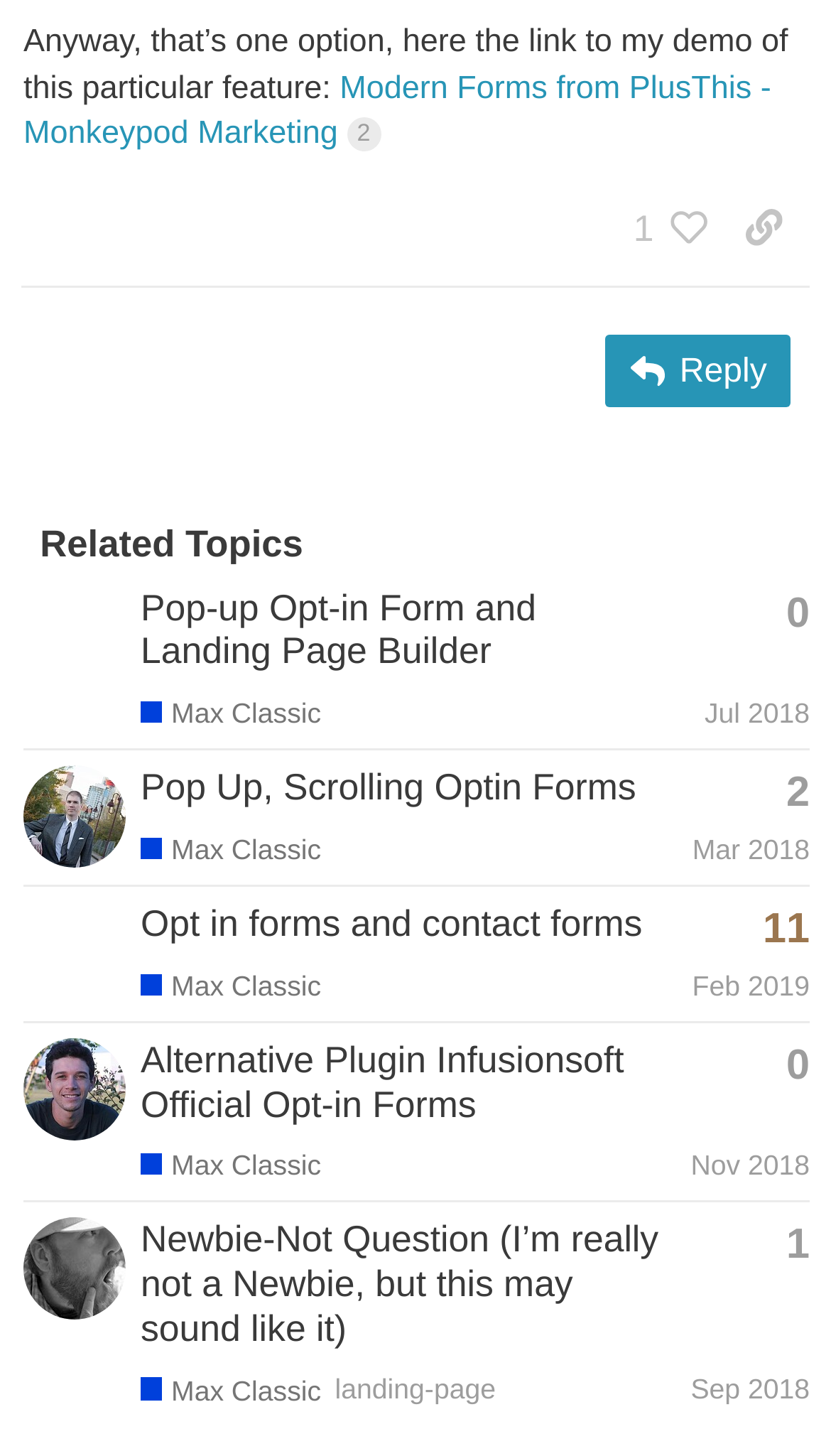Please determine the bounding box of the UI element that matches this description: Max Classic. The coordinates should be given as (top-left x, top-left y, bottom-right x, bottom-right y), with all values between 0 and 1.

[0.169, 0.79, 0.386, 0.813]